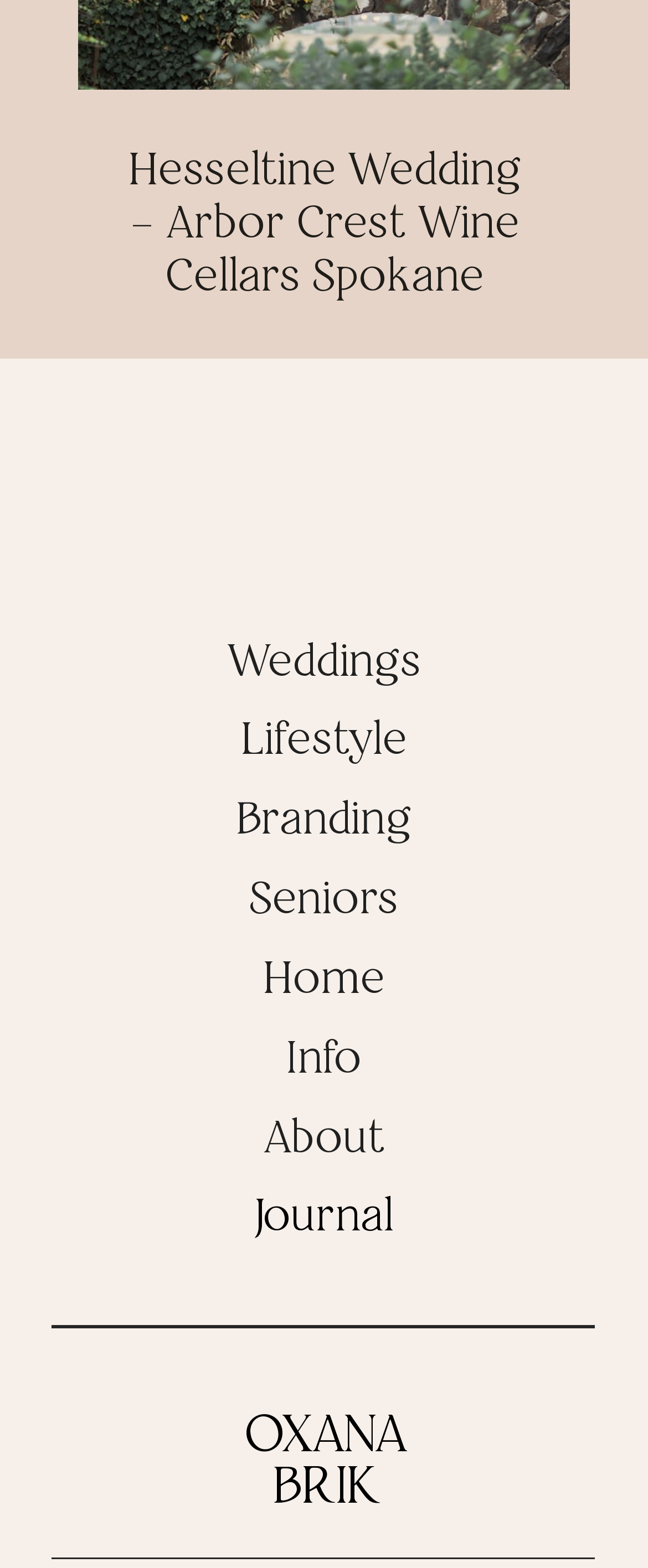Show the bounding box coordinates for the element that needs to be clicked to execute the following instruction: "View Overview". Provide the coordinates in the form of four float numbers between 0 and 1, i.e., [left, top, right, bottom].

None